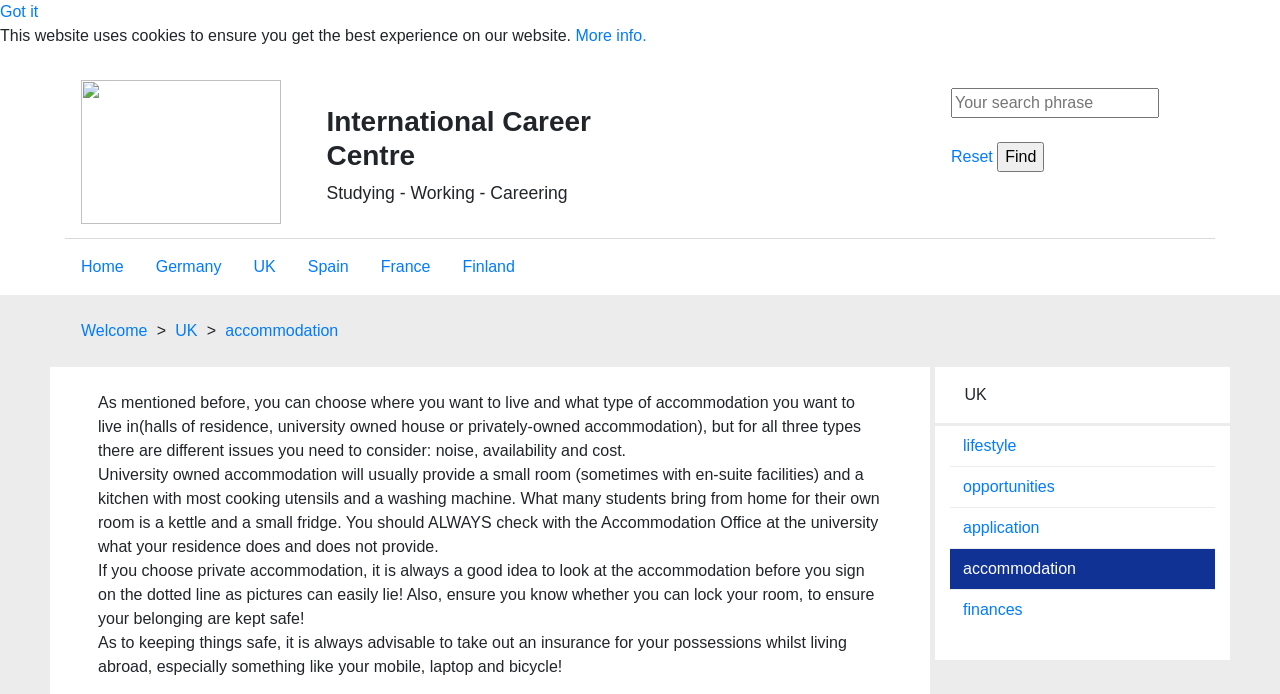Please find the bounding box coordinates of the clickable region needed to complete the following instruction: "Click on the UK link". The bounding box coordinates must consist of four float numbers between 0 and 1, i.e., [left, top, right, bottom].

[0.109, 0.344, 0.186, 0.425]